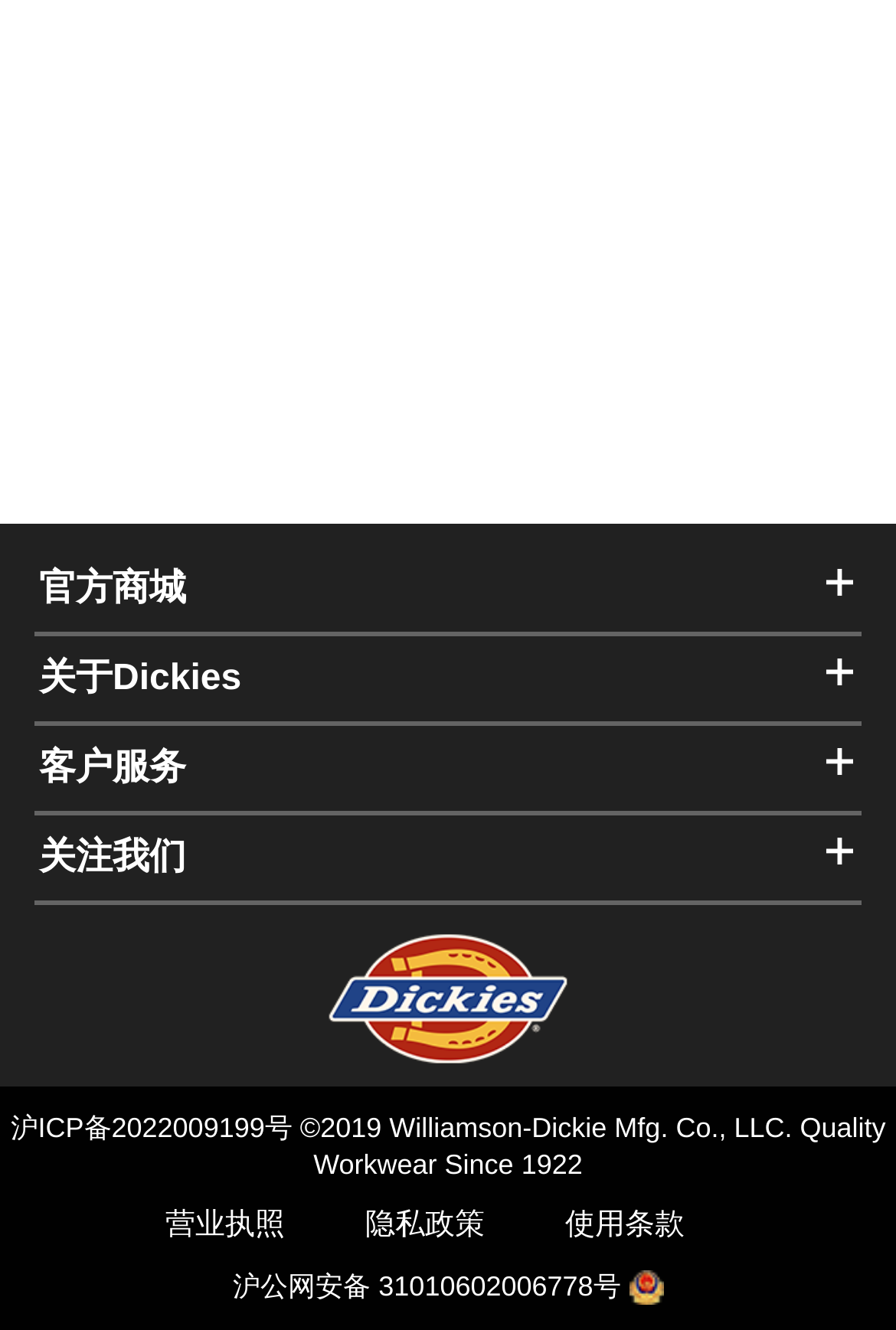Using the provided element description: "隐私政策", determine the bounding box coordinates of the corresponding UI element in the screenshot.

[0.408, 0.907, 0.541, 0.933]